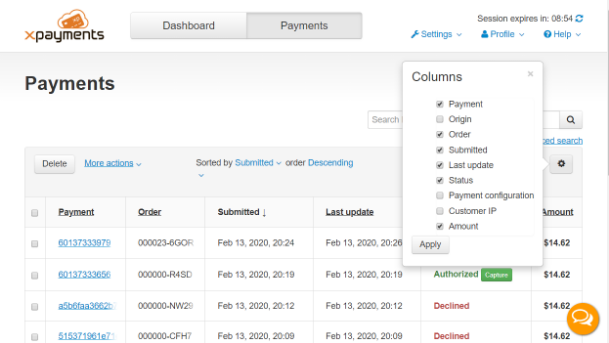Answer the question with a brief word or phrase:
What is the purpose of the 'Columns' menu?

Customize display settings